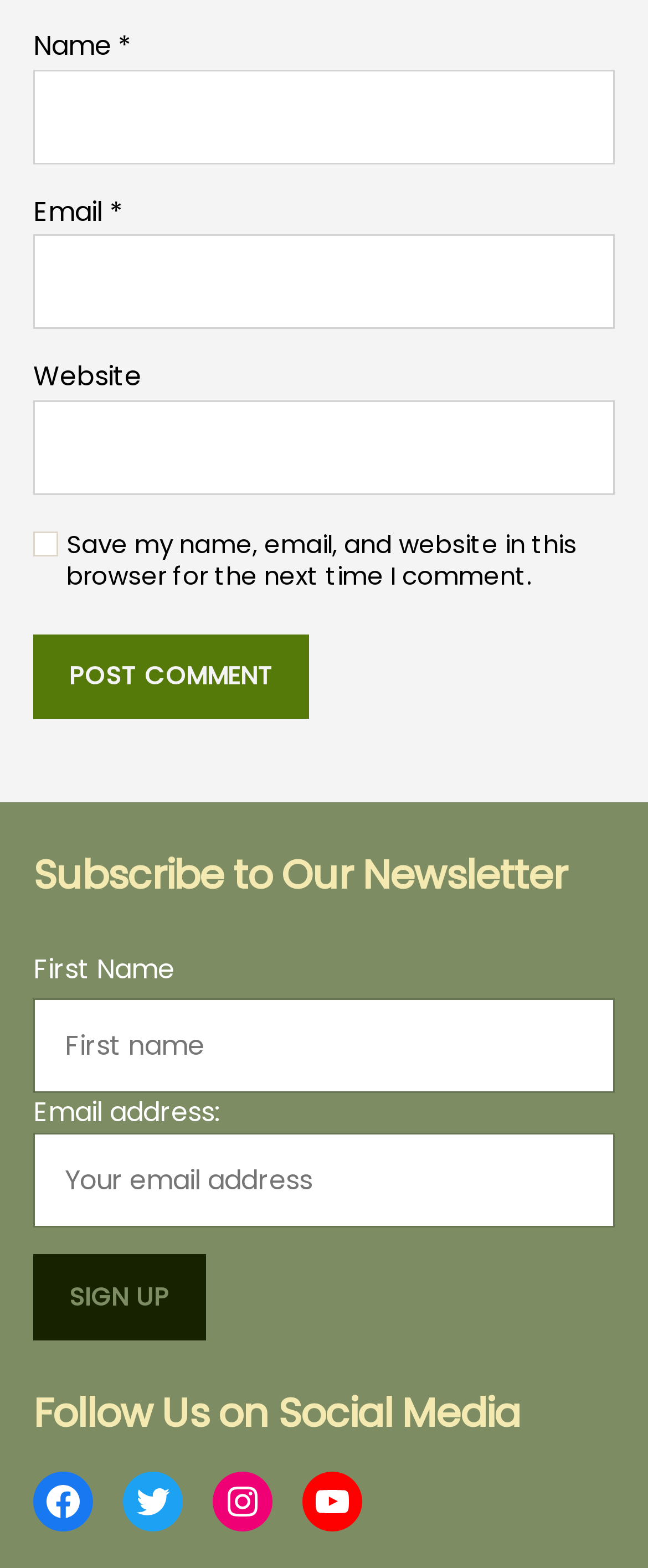Determine the bounding box coordinates for the UI element matching this description: "value="Sign up"".

[0.051, 0.8, 0.317, 0.855]